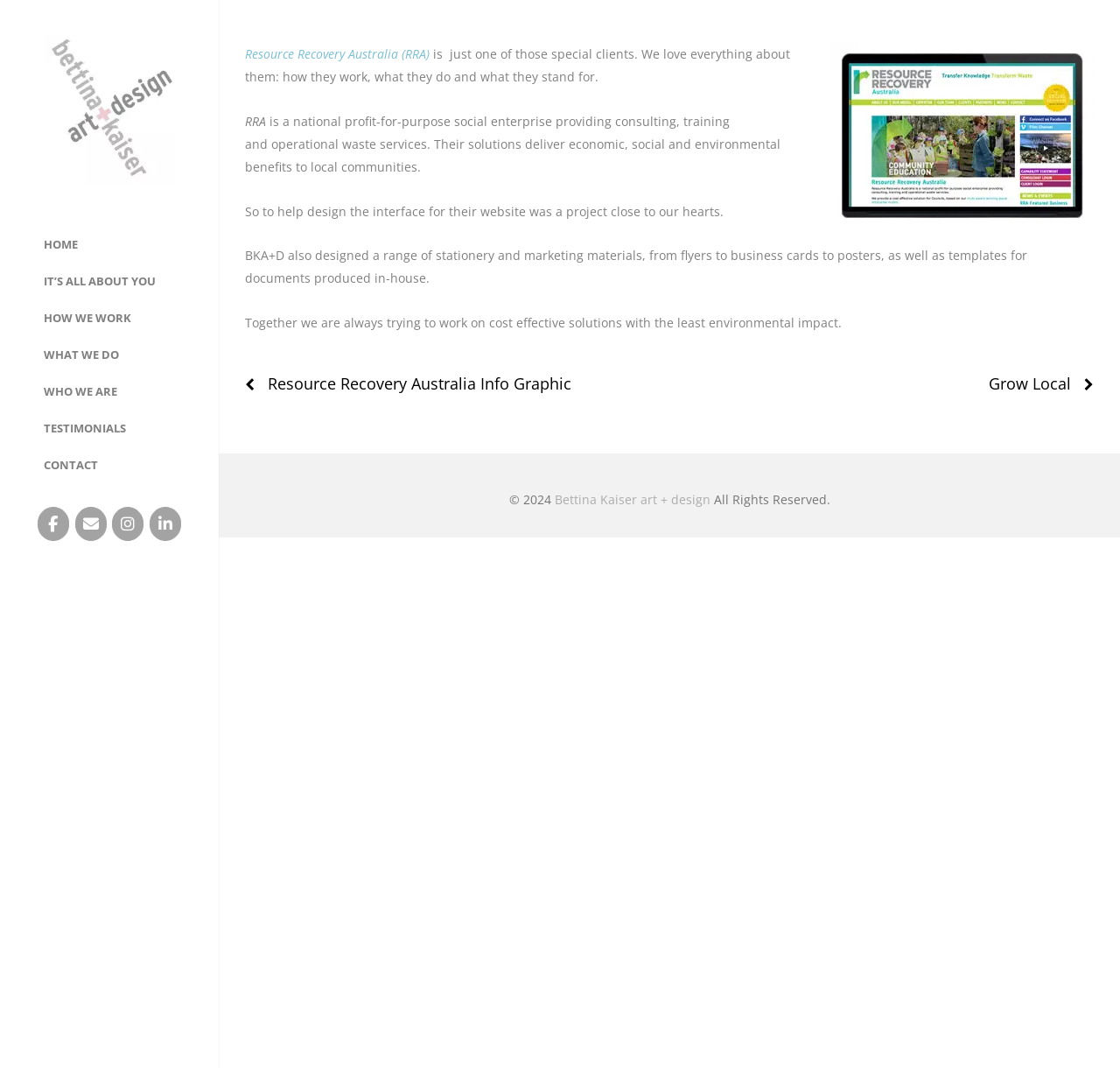What is the purpose of the website design project for Resource Recovery Australia?
Based on the visual, give a brief answer using one word or a short phrase.

to help design the interface